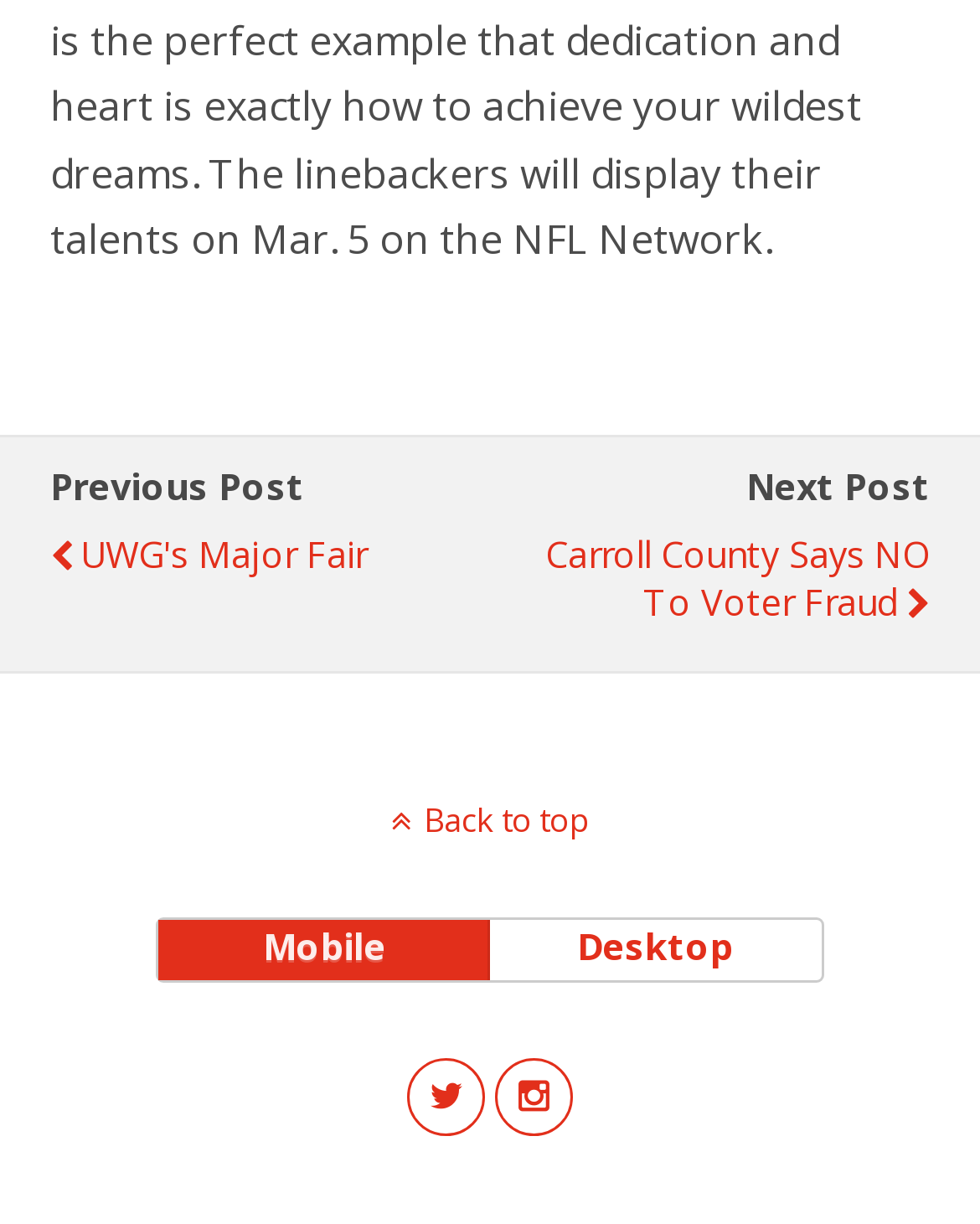Please give a succinct answer to the question in one word or phrase:
How many buttons are there for layout options?

2